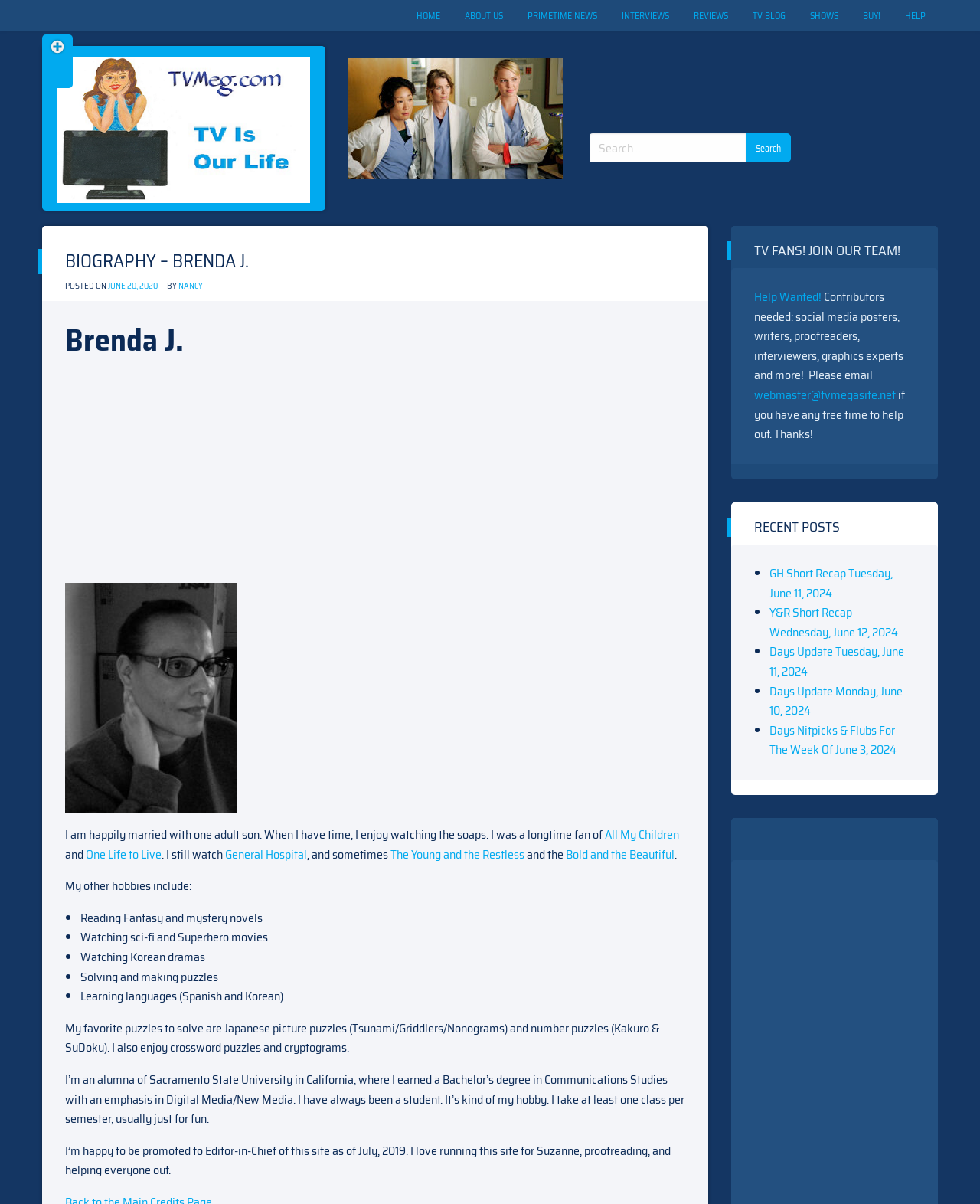Refer to the image and provide an in-depth answer to the question:
What is the position Brenda J. was promoted to in July 2019?

The text 'I’m happy to be promoted to Editor-in-Chief of this site as of July, 2019.' indicates that Brenda J. was promoted to the position of Editor-in-Chief in July 2019.